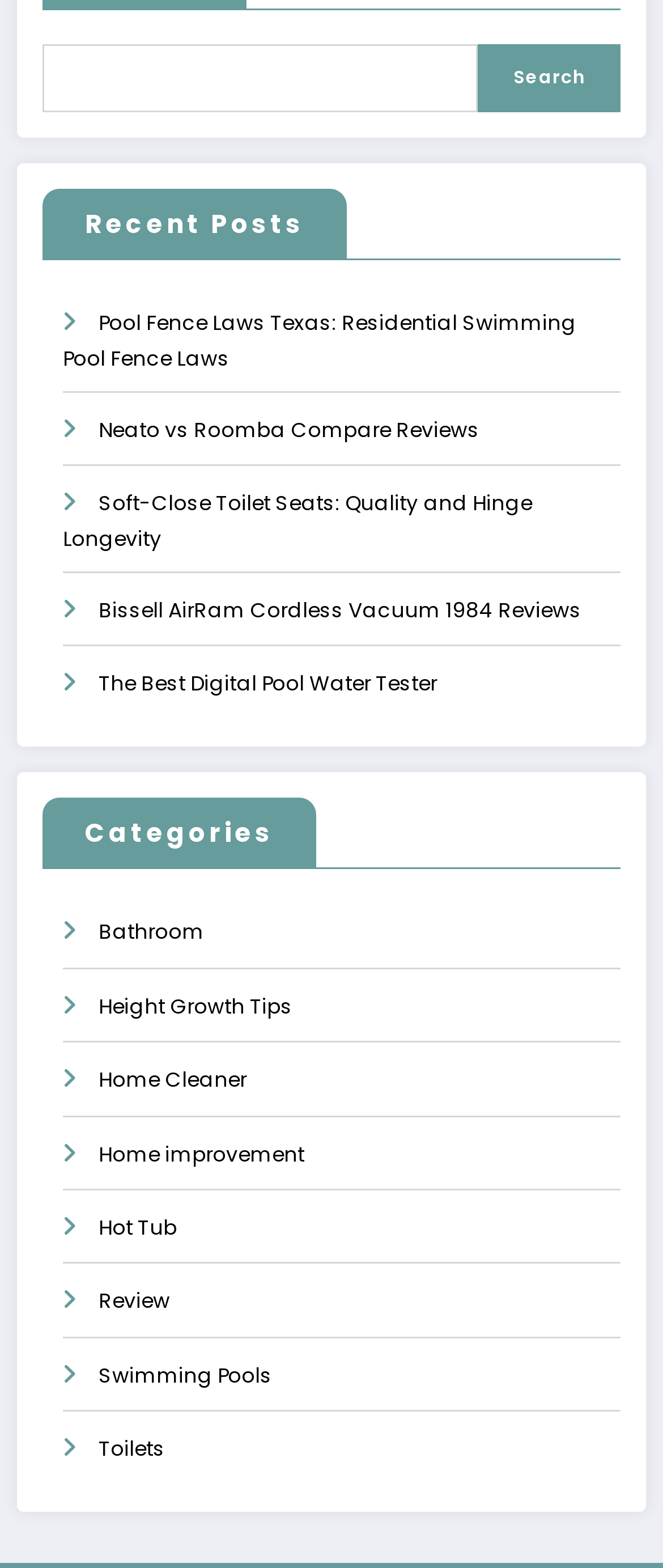Based on the visual content of the image, answer the question thoroughly: How many links are available under 'Recent Posts'?

The webpage has a section labeled 'Recent Posts' which lists 5 links, including 'Pool Fence Laws Texas: Residential Swimming Pool Fence Laws', 'Neato vs Roomba Compare Reviews', and more, indicating that there are 5 links available under this section.